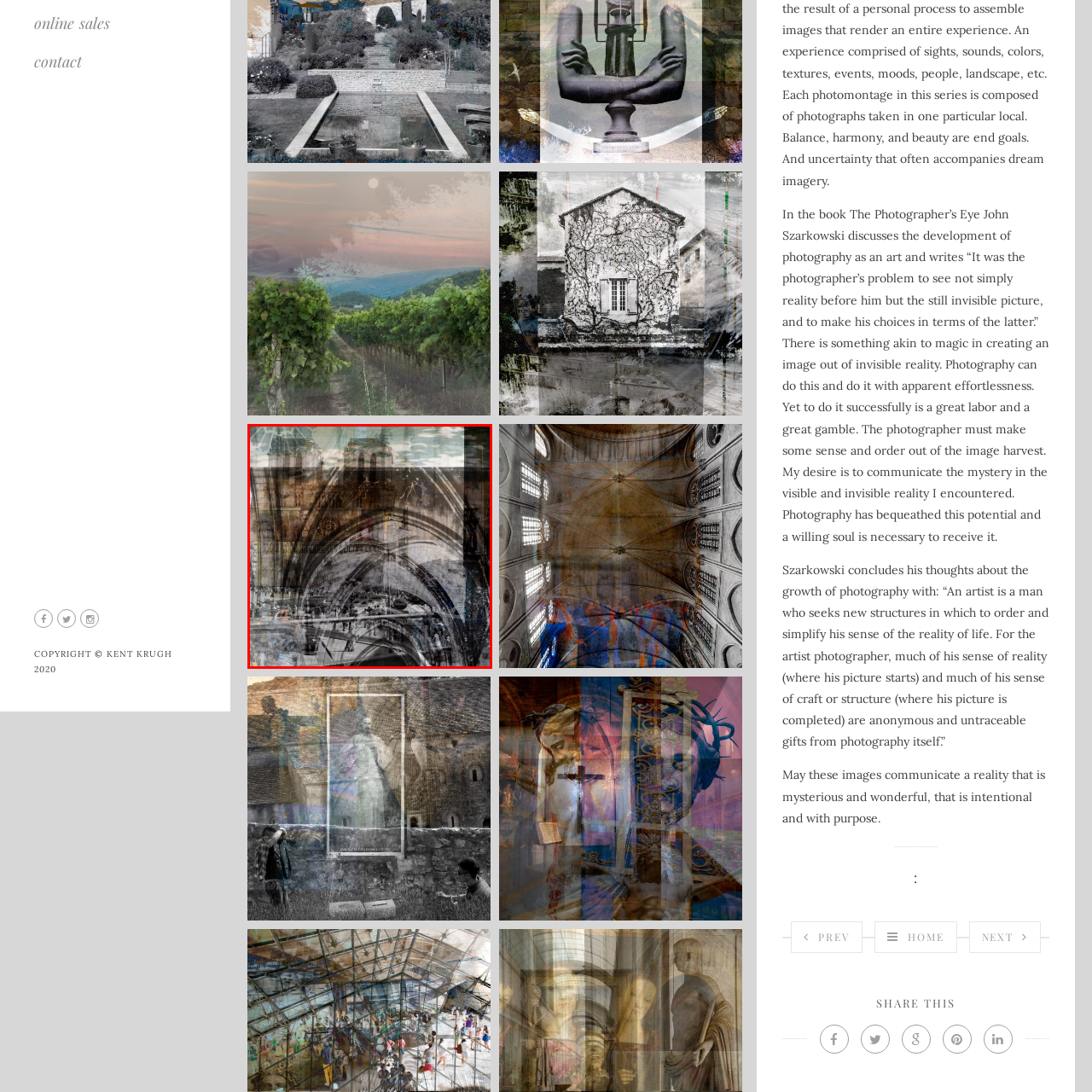Analyze the picture enclosed by the red bounding box and provide a single-word or phrase answer to this question:
What is the title of the image series?

French Impressions